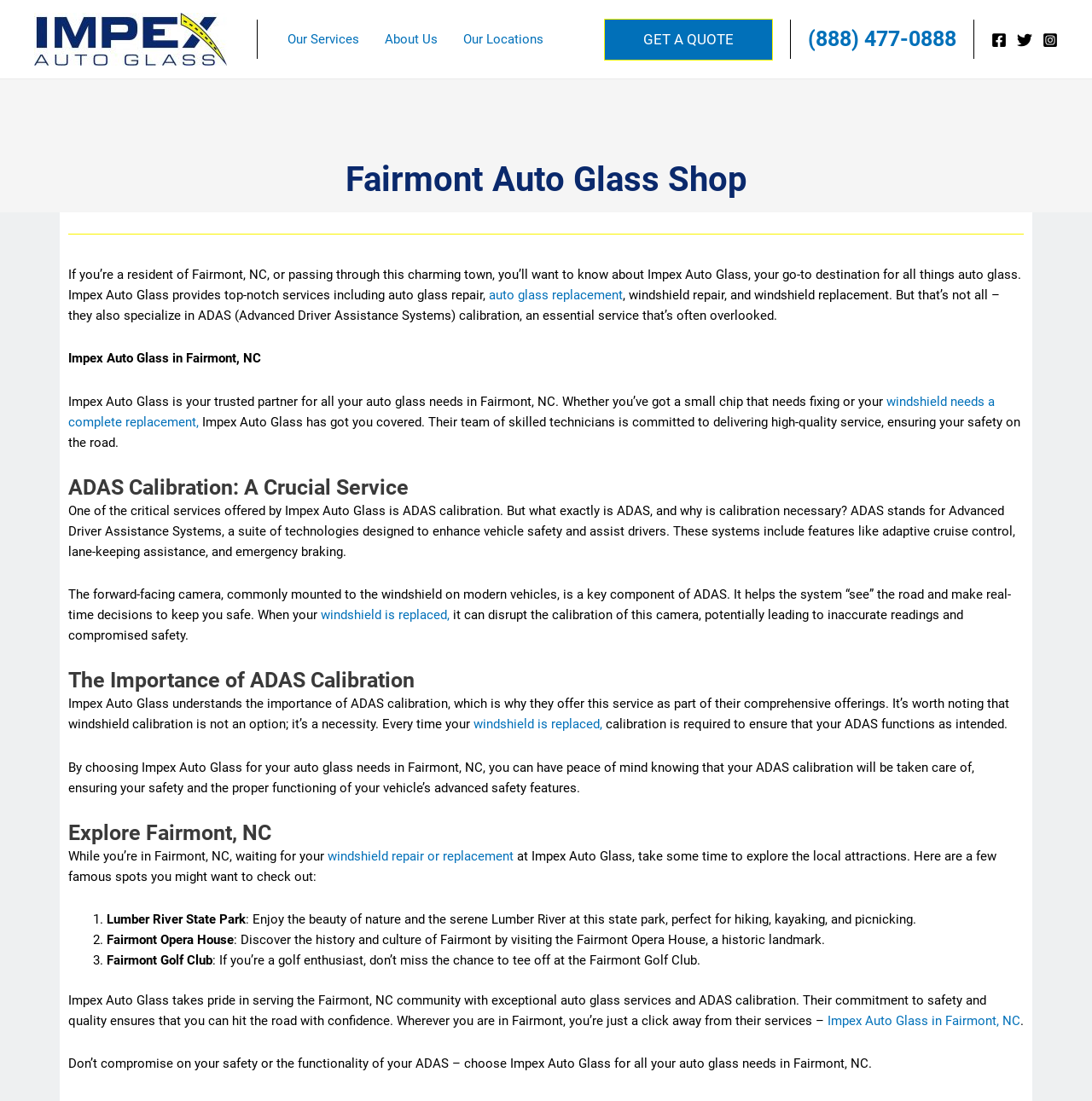What is ADAS?
Please provide a single word or phrase as your answer based on the image.

Advanced Driver Assistance Systems